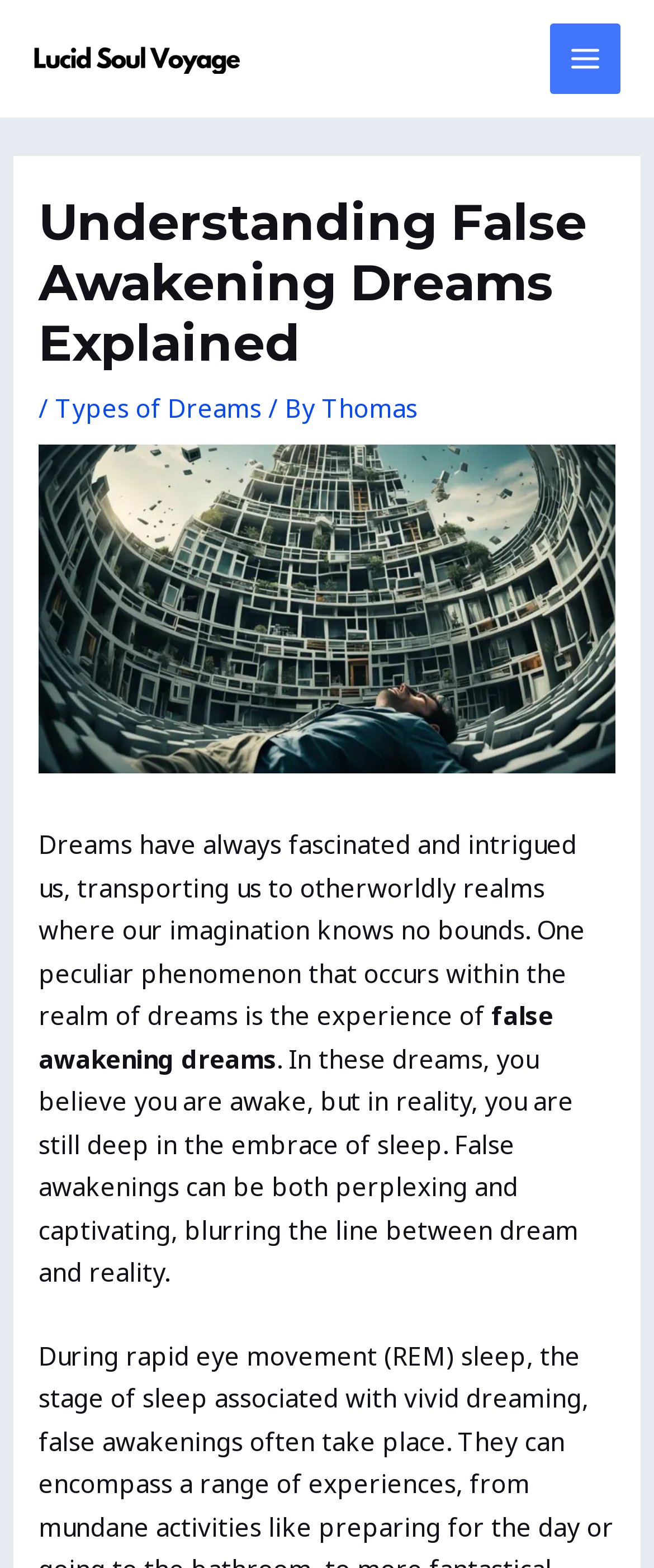What is the purpose of false awakening dreams?
Based on the visual content, answer with a single word or a brief phrase.

Not mentioned